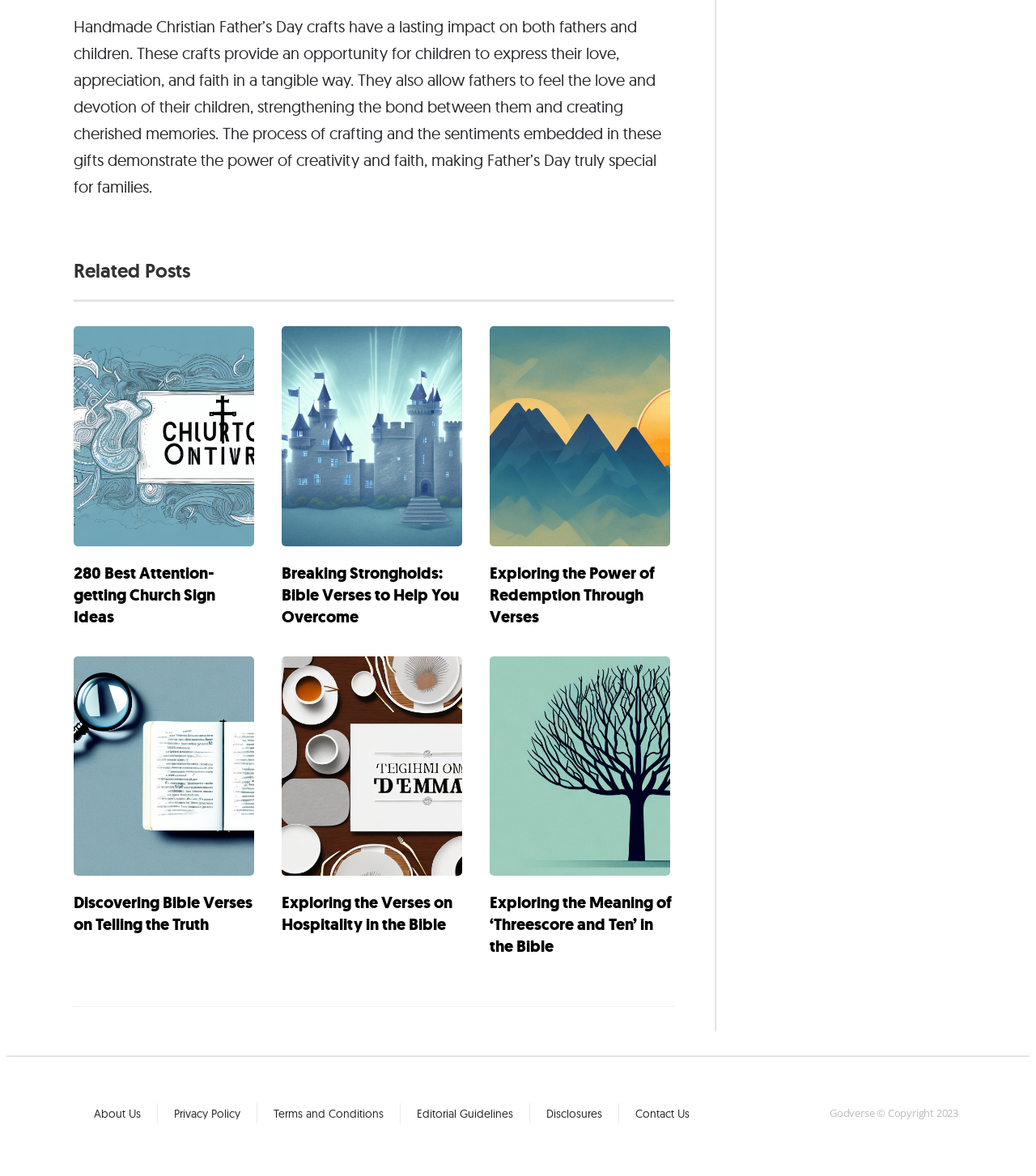Locate the bounding box coordinates of the clickable region to complete the following instruction: "Explore the post about Breaking Strongholds: Bible Verses to Help You Overcome."

[0.272, 0.478, 0.45, 0.534]